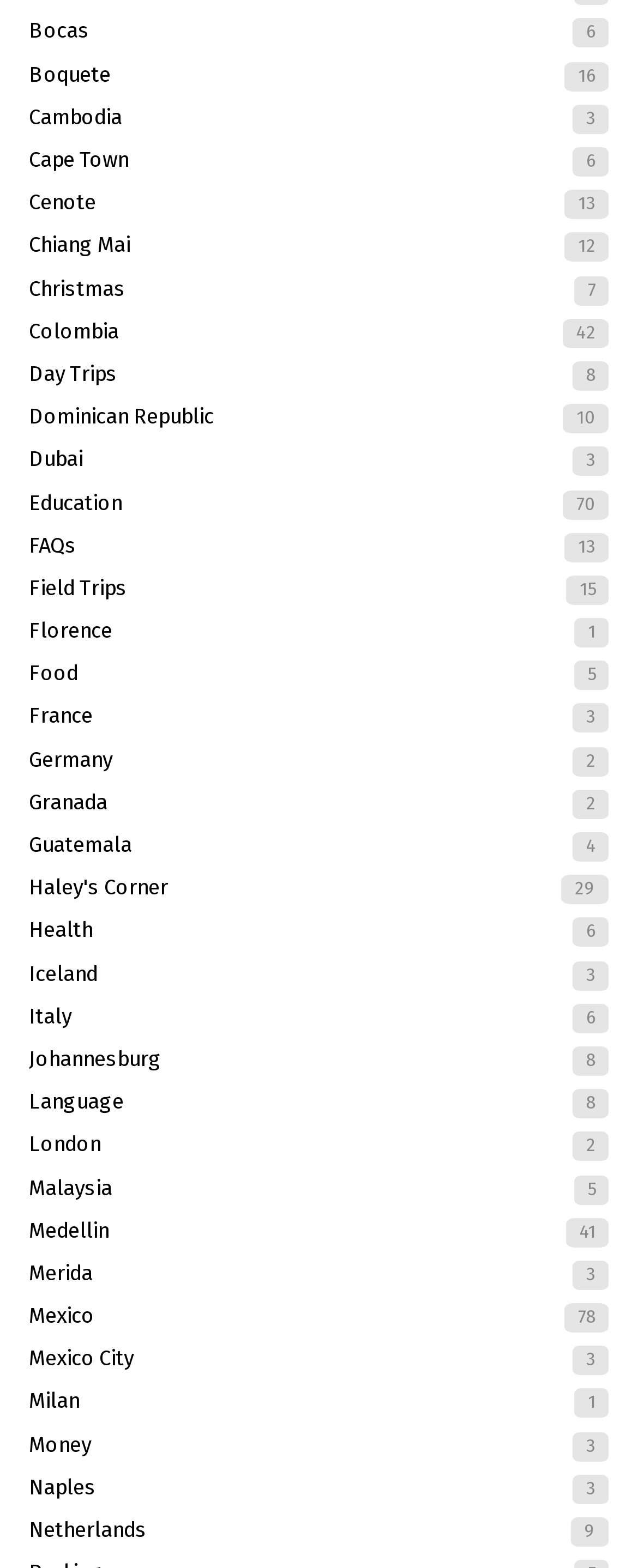Please provide a brief answer to the question using only one word or phrase: 
How many links are related to 'Food'?

1